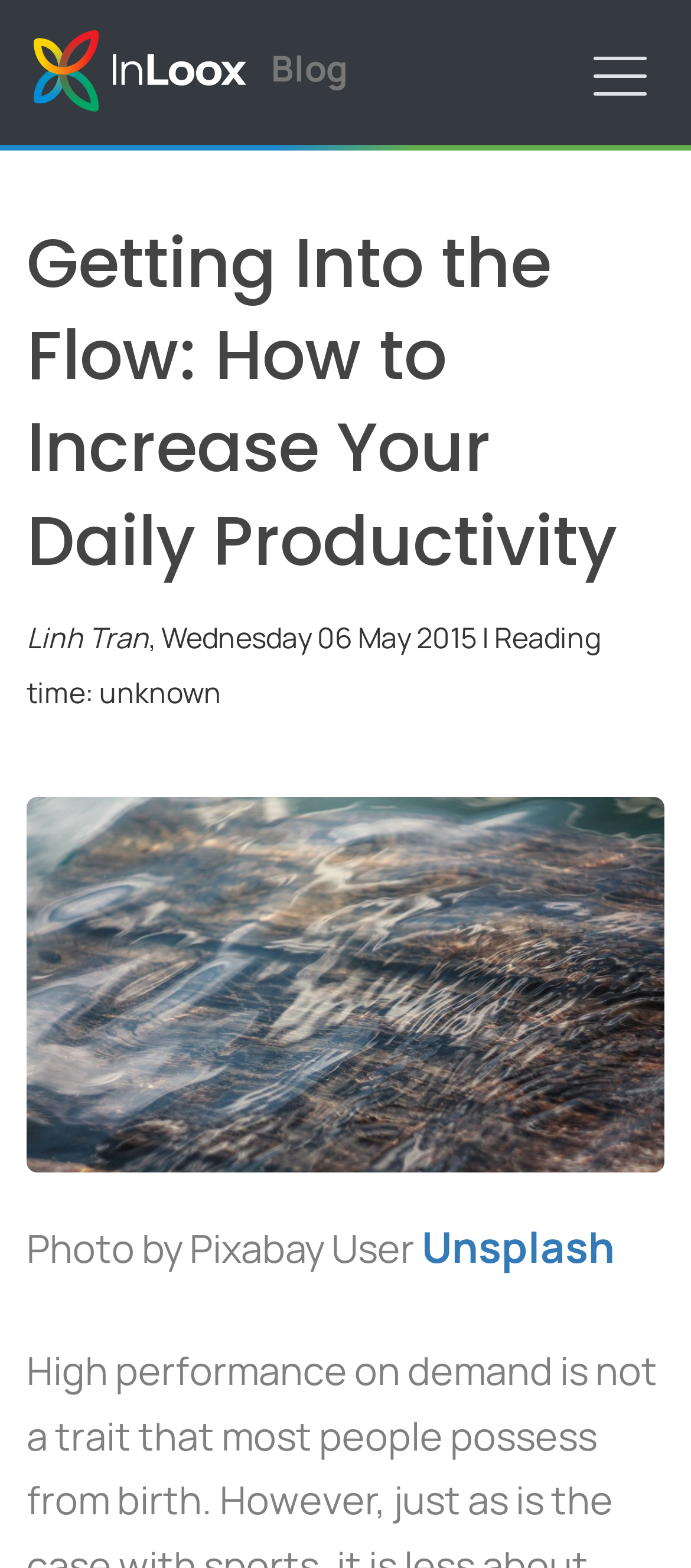Please extract the primary headline from the webpage.

Getting Into the Flow: How to Increase Your Daily Productivity